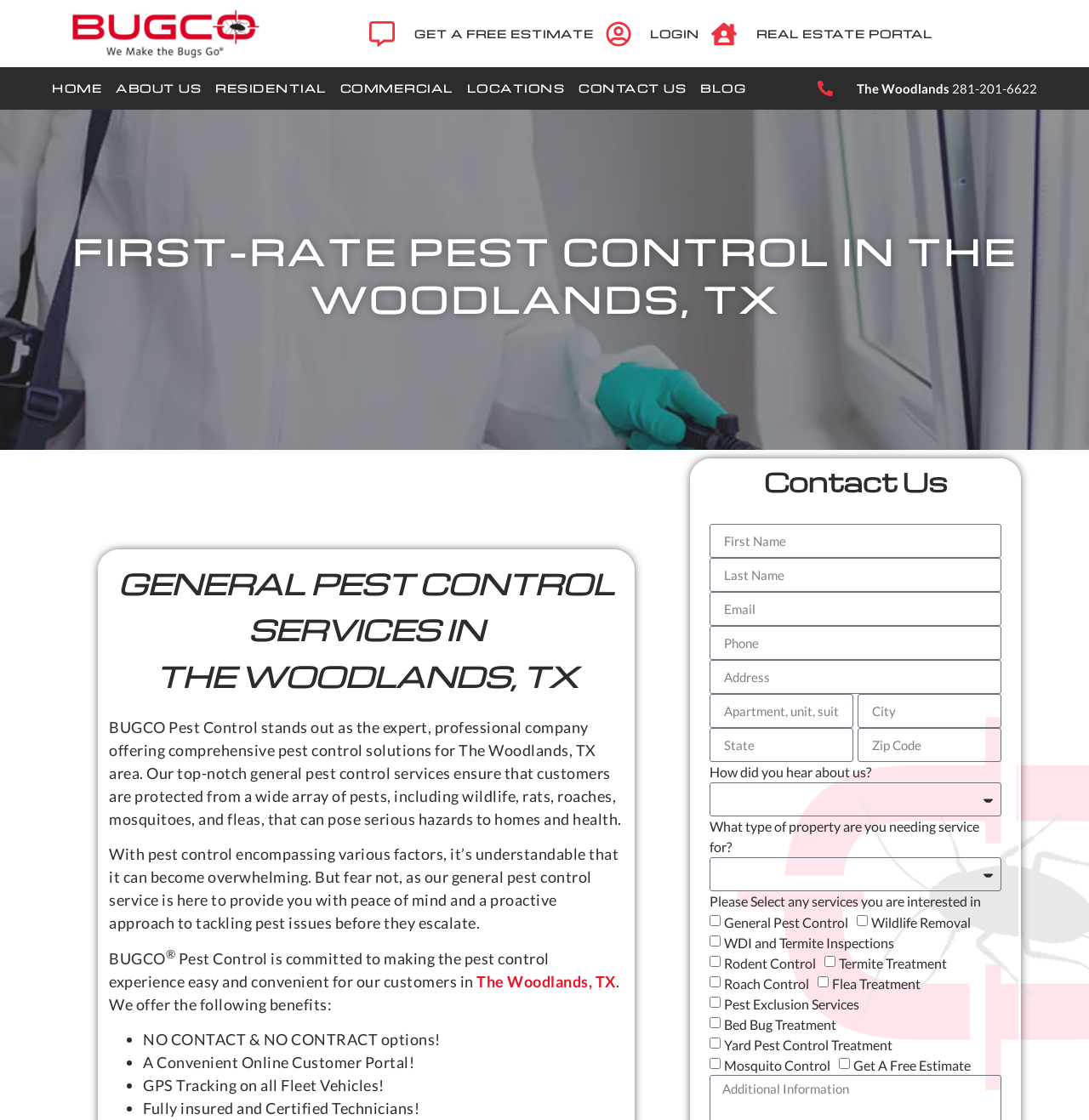Determine the bounding box coordinates of the clickable element to achieve the following action: 'Get a free estimate'. Provide the coordinates as four float values between 0 and 1, formatted as [left, top, right, bottom].

[0.339, 0.017, 0.545, 0.043]